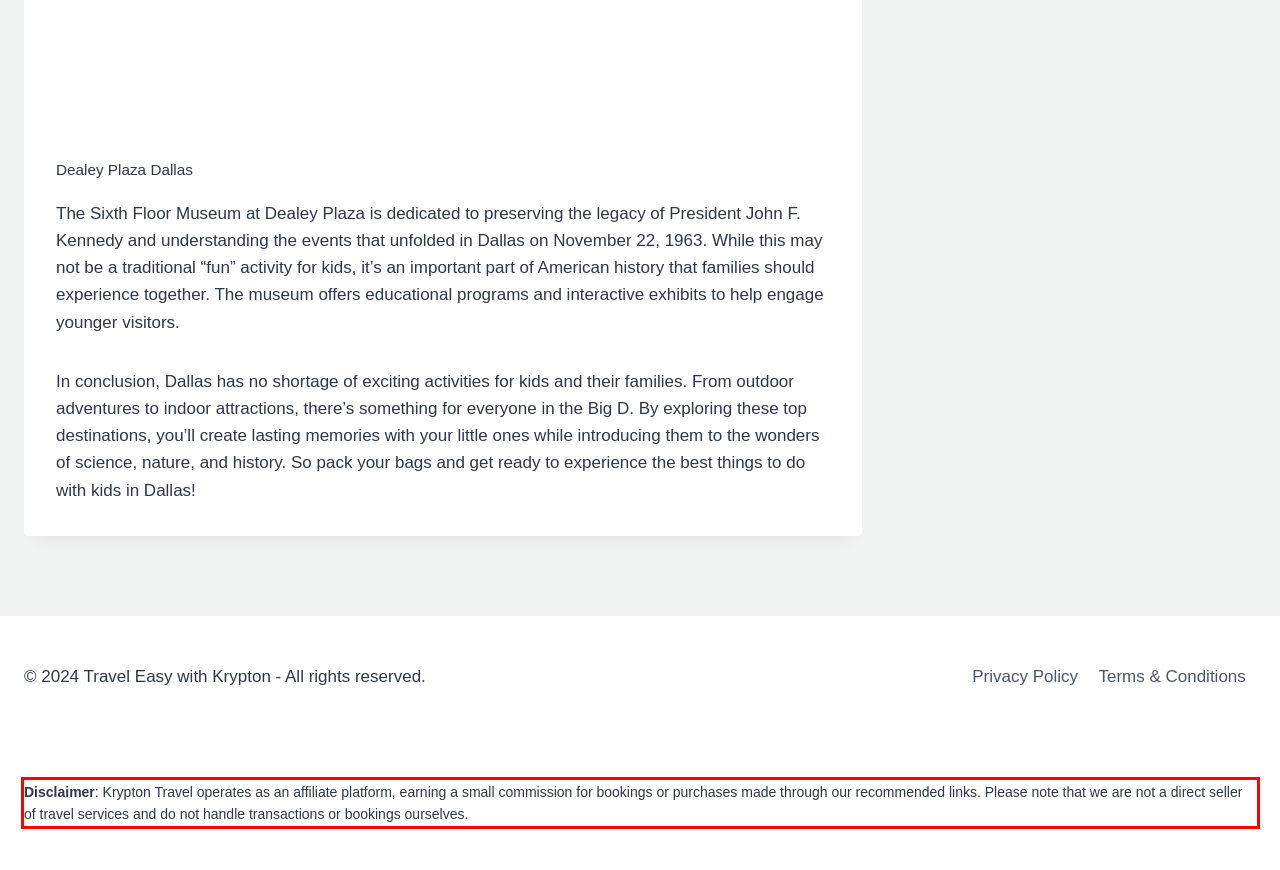You have a screenshot of a webpage with a UI element highlighted by a red bounding box. Use OCR to obtain the text within this highlighted area.

Disclaimer: Krypton Travel operates as an affiliate platform, earning a small commission for bookings or purchases made through our recommended links. Please note that we are not a direct seller of travel services and do not handle transactions or bookings ourselves.